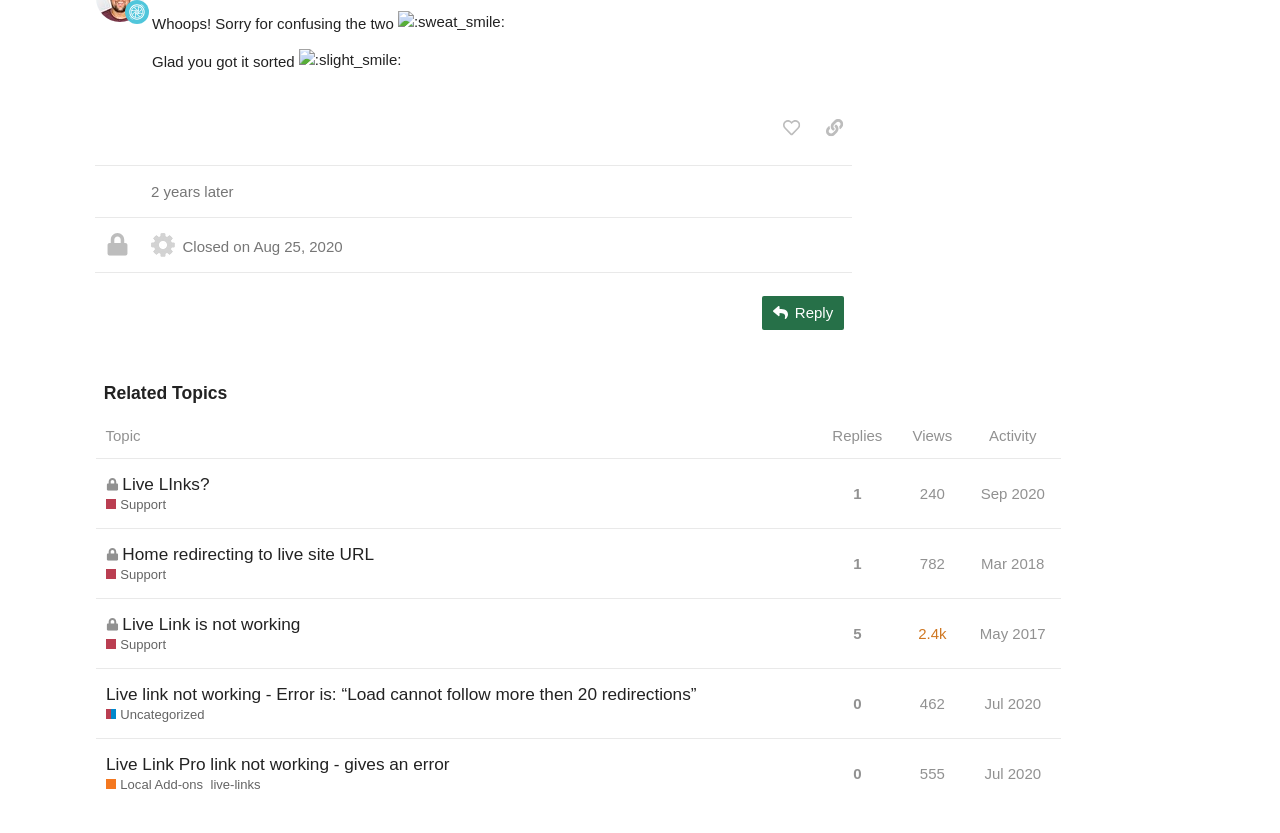Could you locate the bounding box coordinates for the section that should be clicked to accomplish this task: "Click the 'copy a link to this post to clipboard' button".

[0.637, 0.133, 0.666, 0.174]